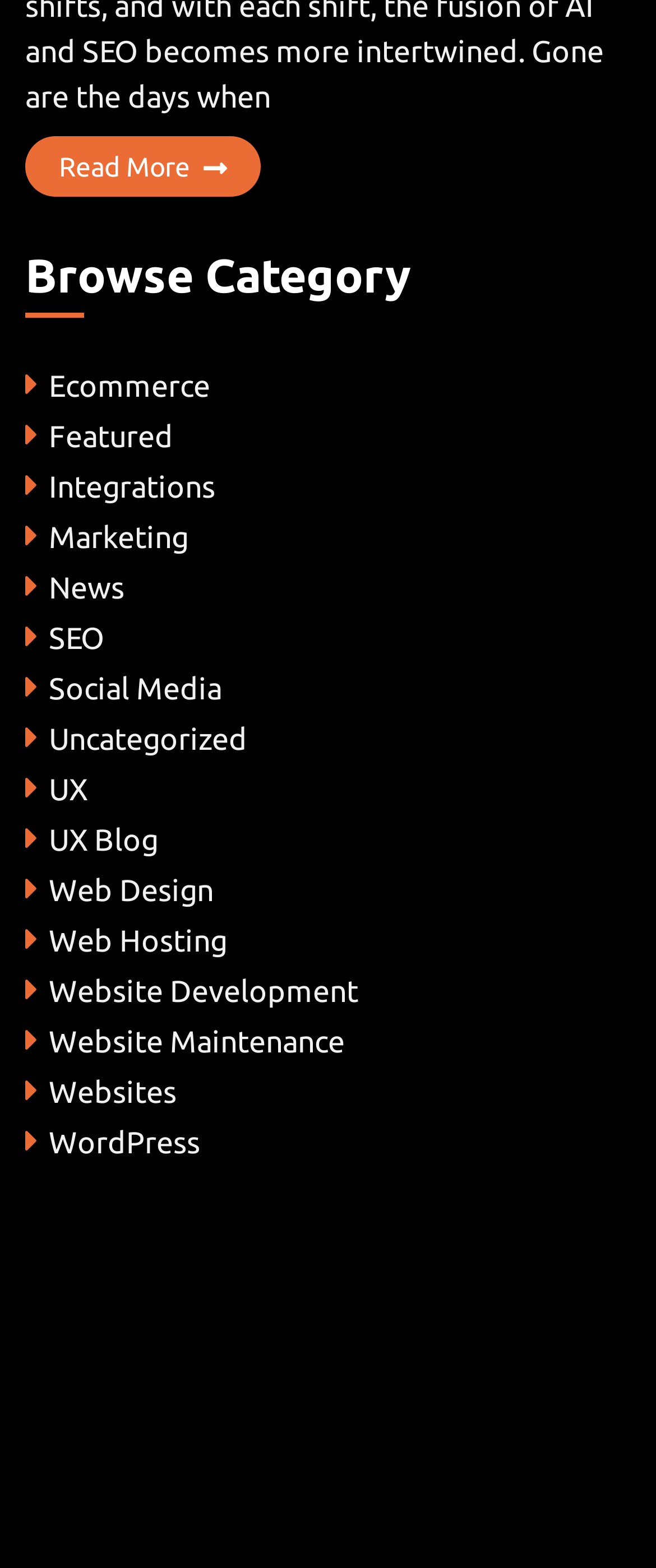Given the element description "Marketing" in the screenshot, predict the bounding box coordinates of that UI element.

[0.074, 0.331, 0.287, 0.352]